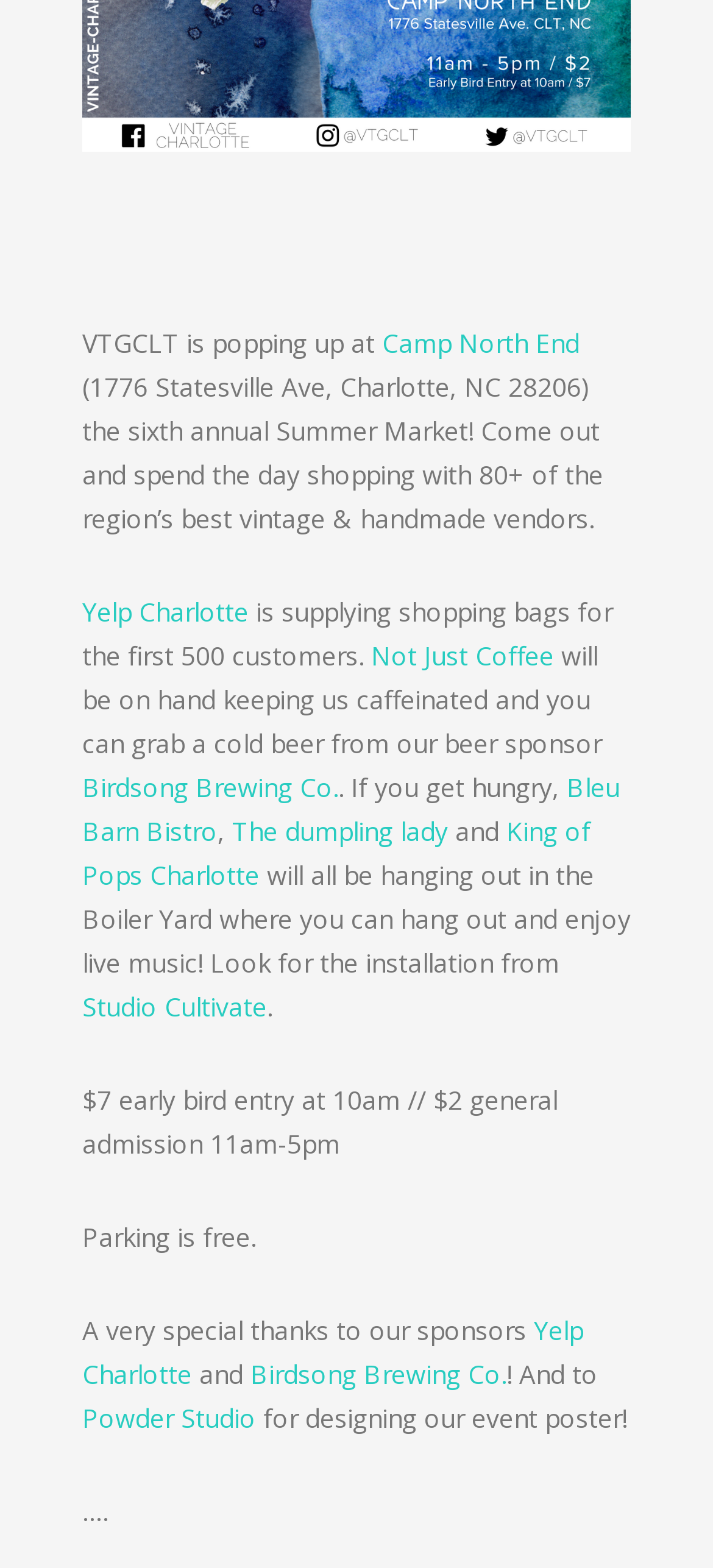Give a one-word or one-phrase response to the question: 
What is the admission fee for general admission?

$2